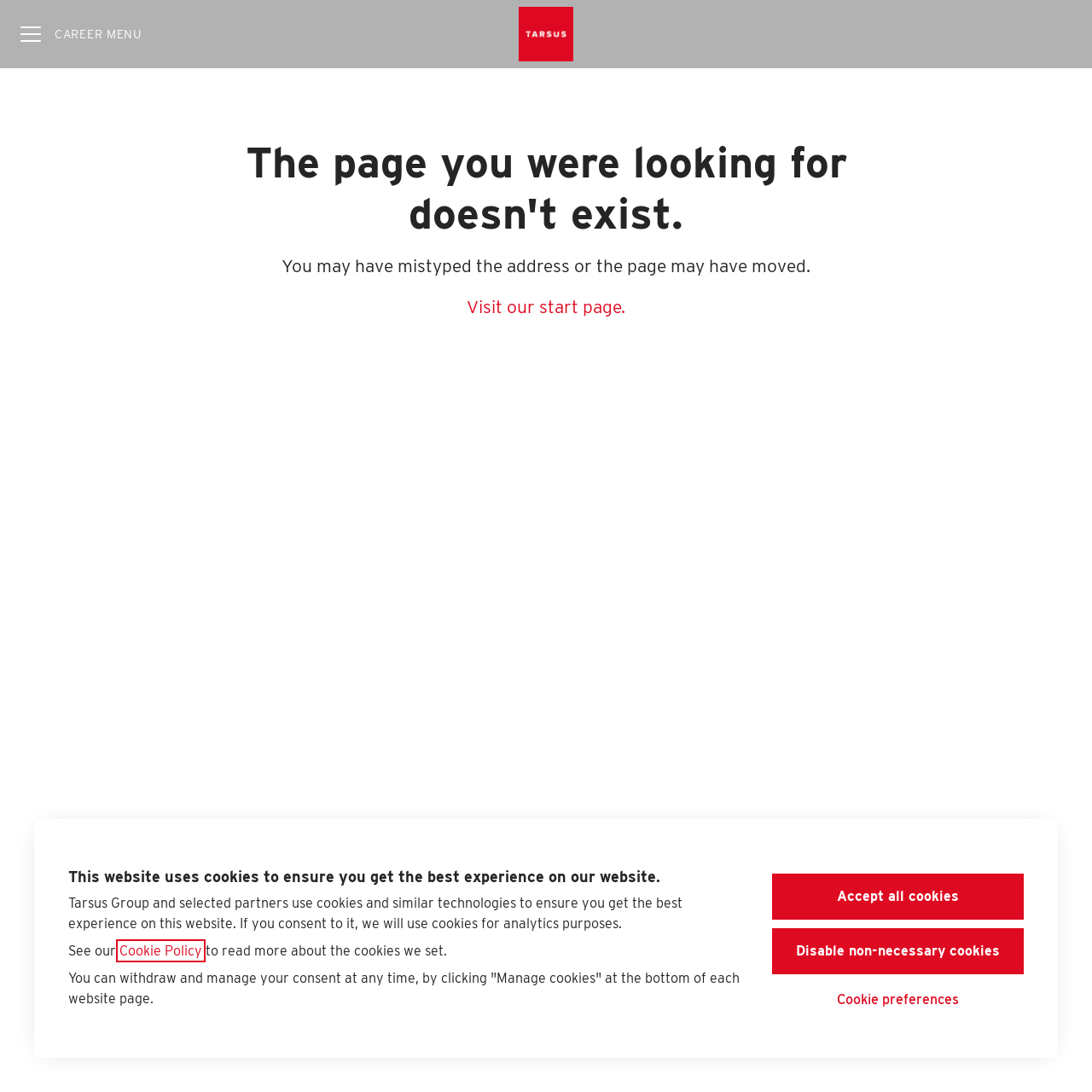Using the element description provided, determine the bounding box coordinates in the format (top-left x, top-left y, bottom-right x, bottom-right y). Ensure that all values are floating point numbers between 0 and 1. Element description: Disable non-necessary cookies

[0.707, 0.85, 0.938, 0.892]